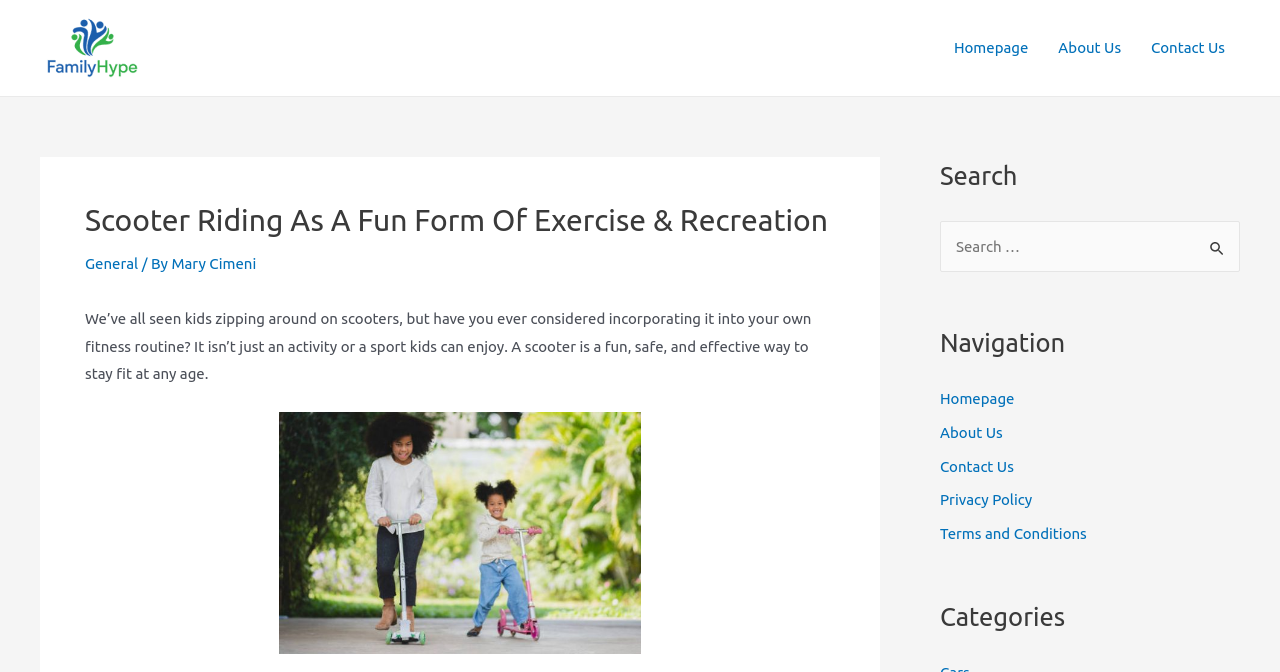What is the main topic of this webpage?
Based on the image content, provide your answer in one word or a short phrase.

Scooter riding for fitness